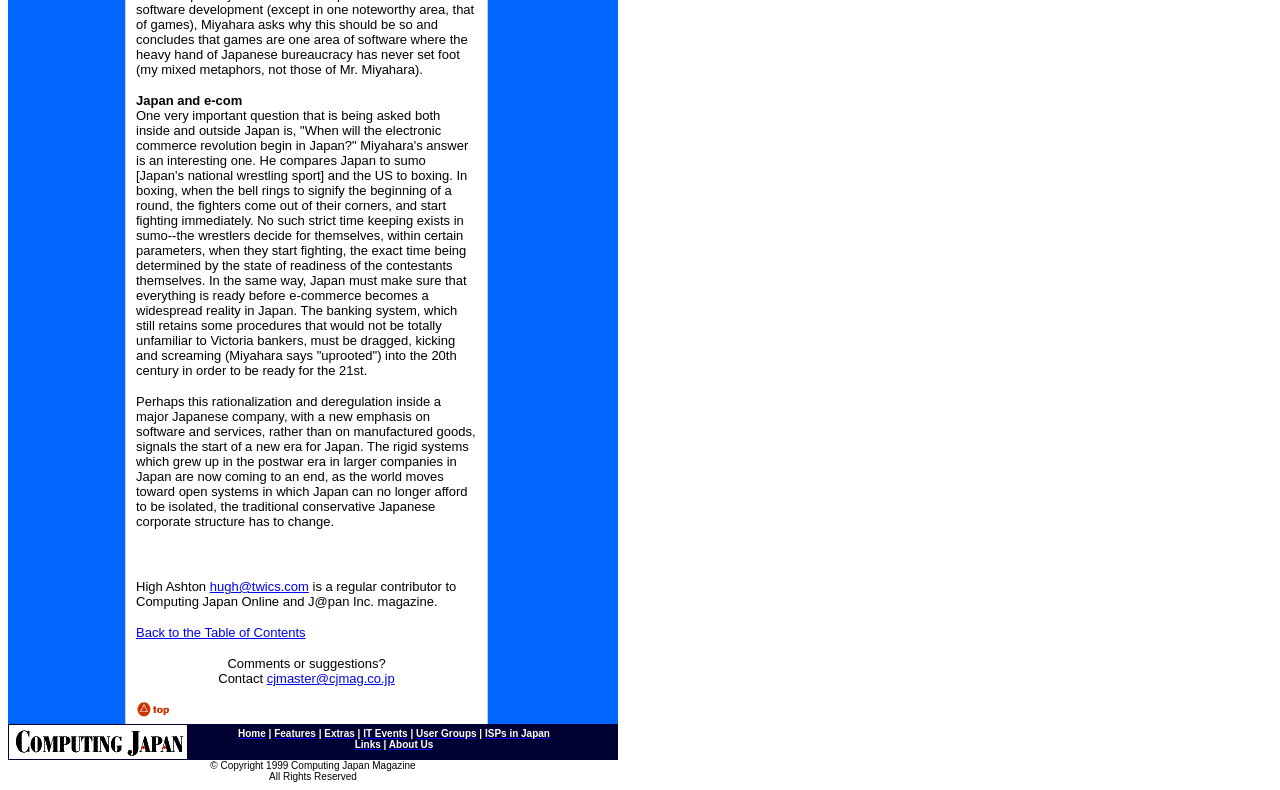What is the purpose of the link 'Back to the Table of Contents'?
Provide an in-depth and detailed explanation in response to the question.

The link 'Back to the Table of Contents' is likely provided to allow readers to easily navigate back to the table of contents from the current article, making it easier to access other articles or sections of the website.